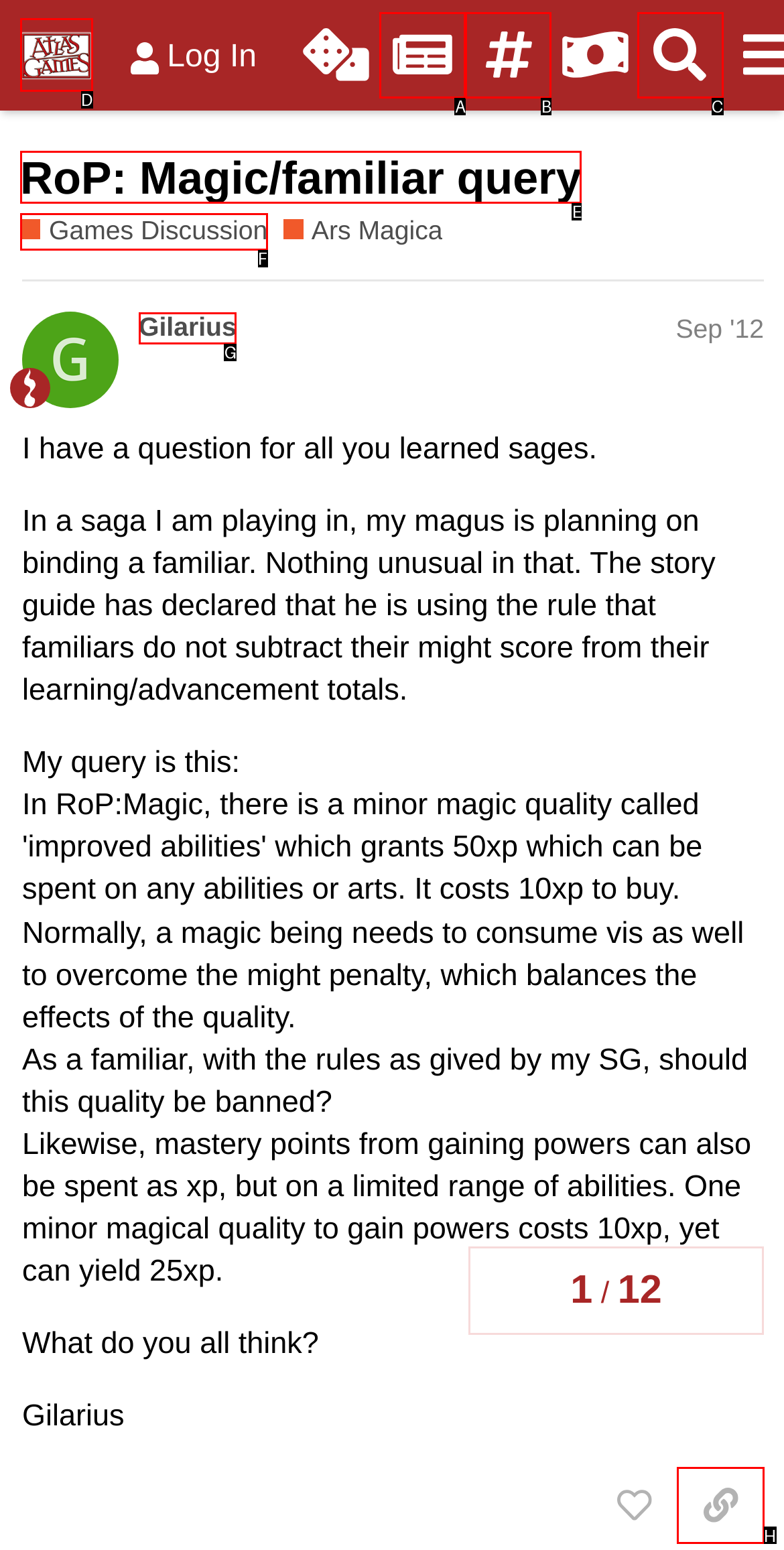Determine the letter of the UI element that you need to click to perform the task: View the Atlas Games RPG Forum.
Provide your answer with the appropriate option's letter.

D